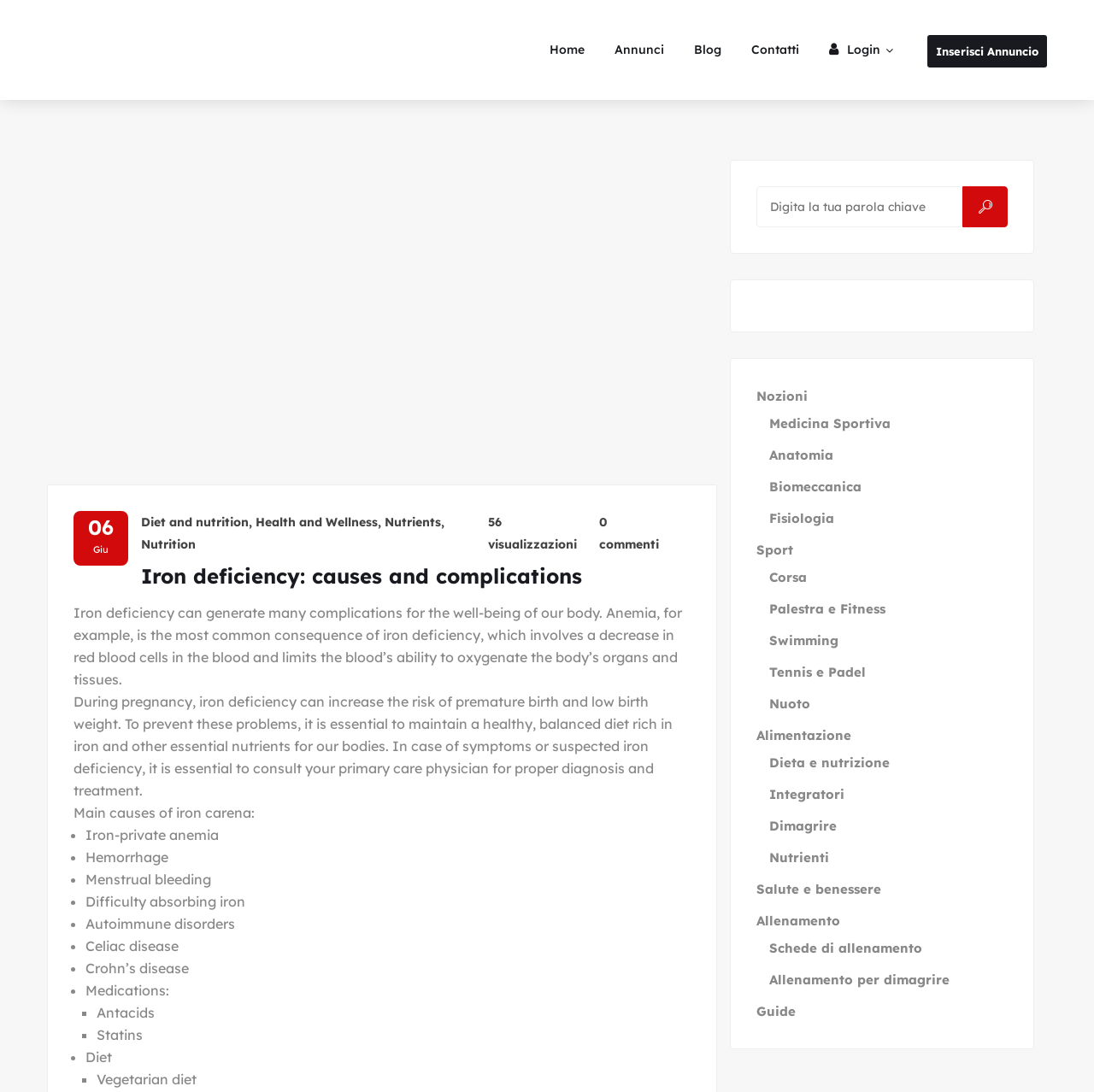Locate the bounding box of the user interface element based on this description: "Tennis e Padel".

[0.703, 0.608, 0.799, 0.623]